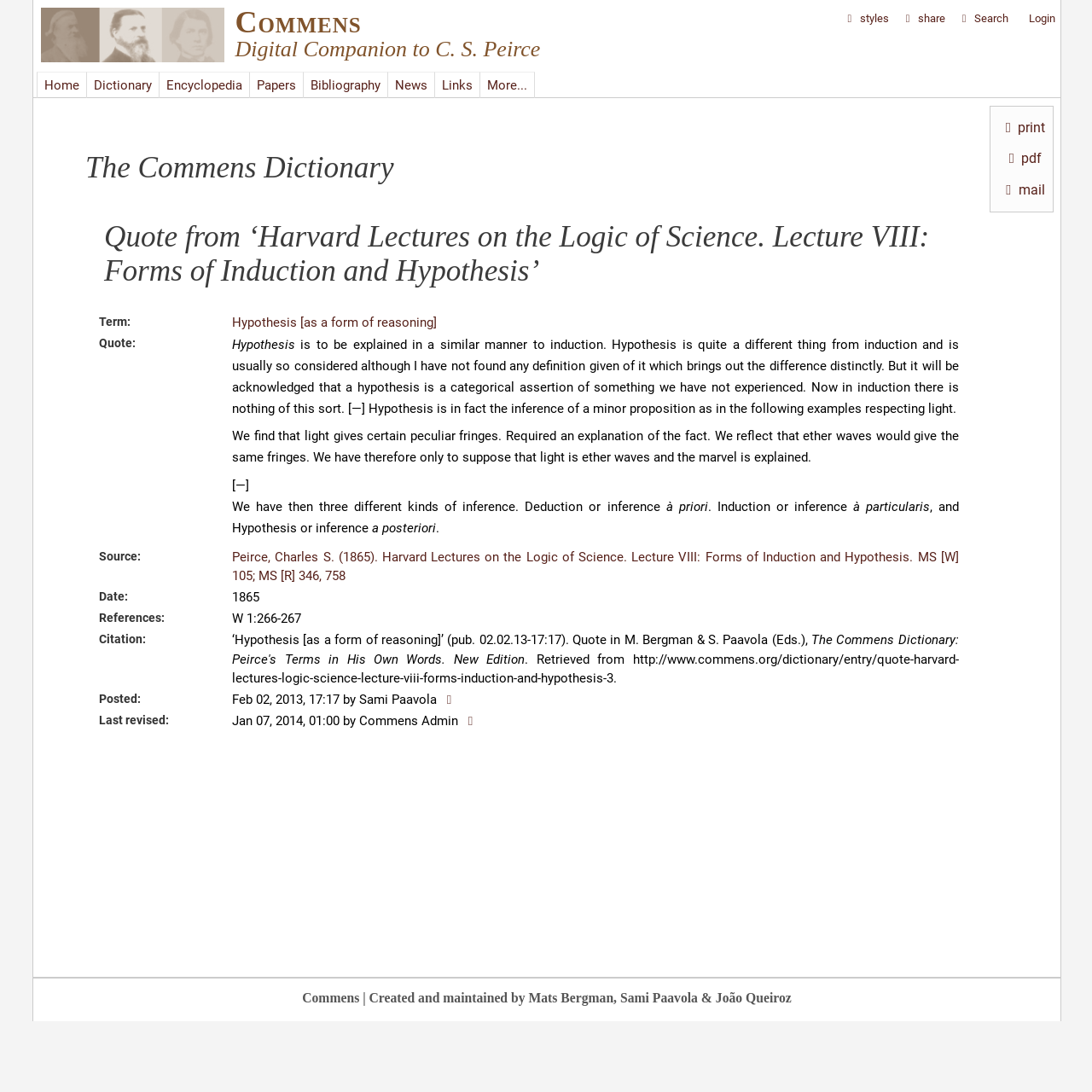What is the principal heading displayed on the webpage?

The Commens Dictionary

Quote from ‘Harvard Lectures on the Logic of Science. Lecture VIII: Forms of Induction and Hypothesis’